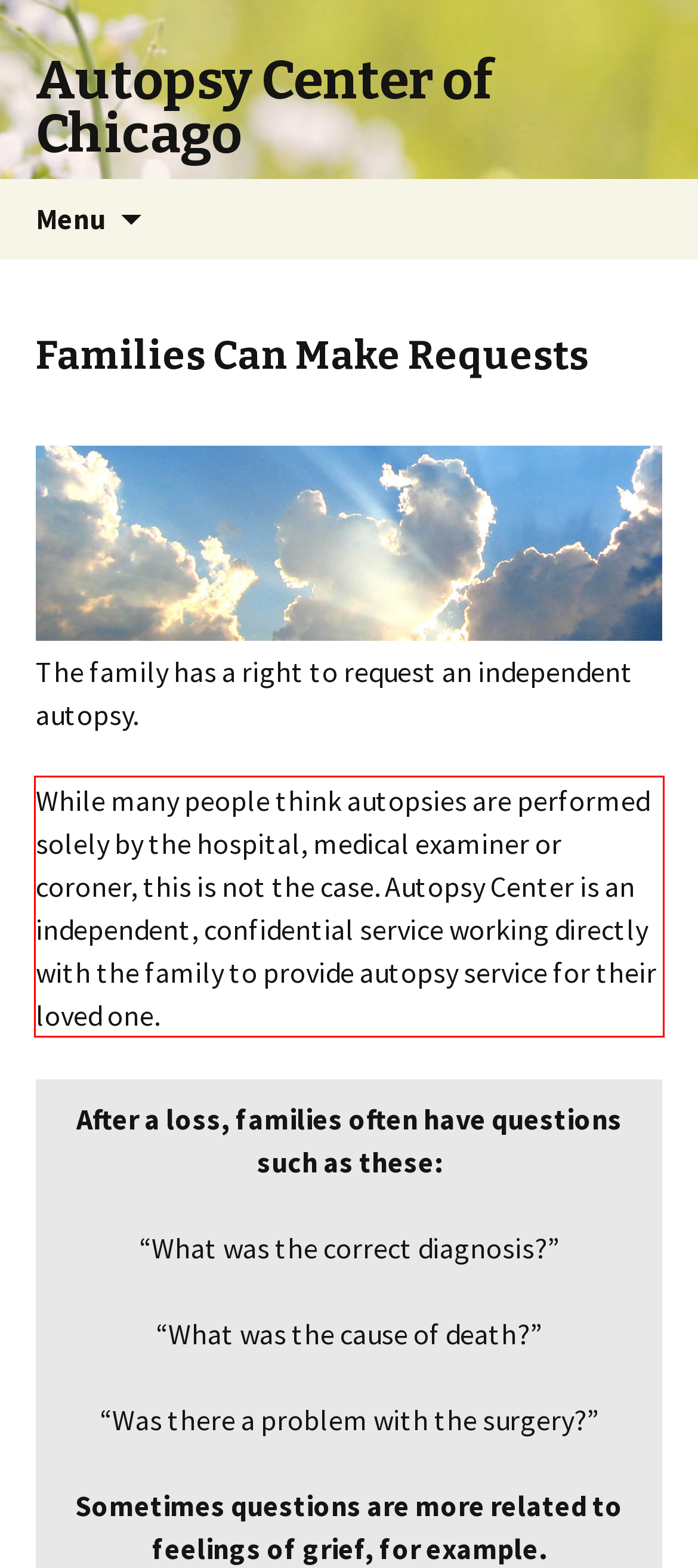Please take the screenshot of the webpage, find the red bounding box, and generate the text content that is within this red bounding box.

While many people think autopsies are performed solely by the hospital, medical examiner or coroner, this is not the case. Autopsy Center is an independent, confidential service working directly with the family to provide autopsy service for their loved one.